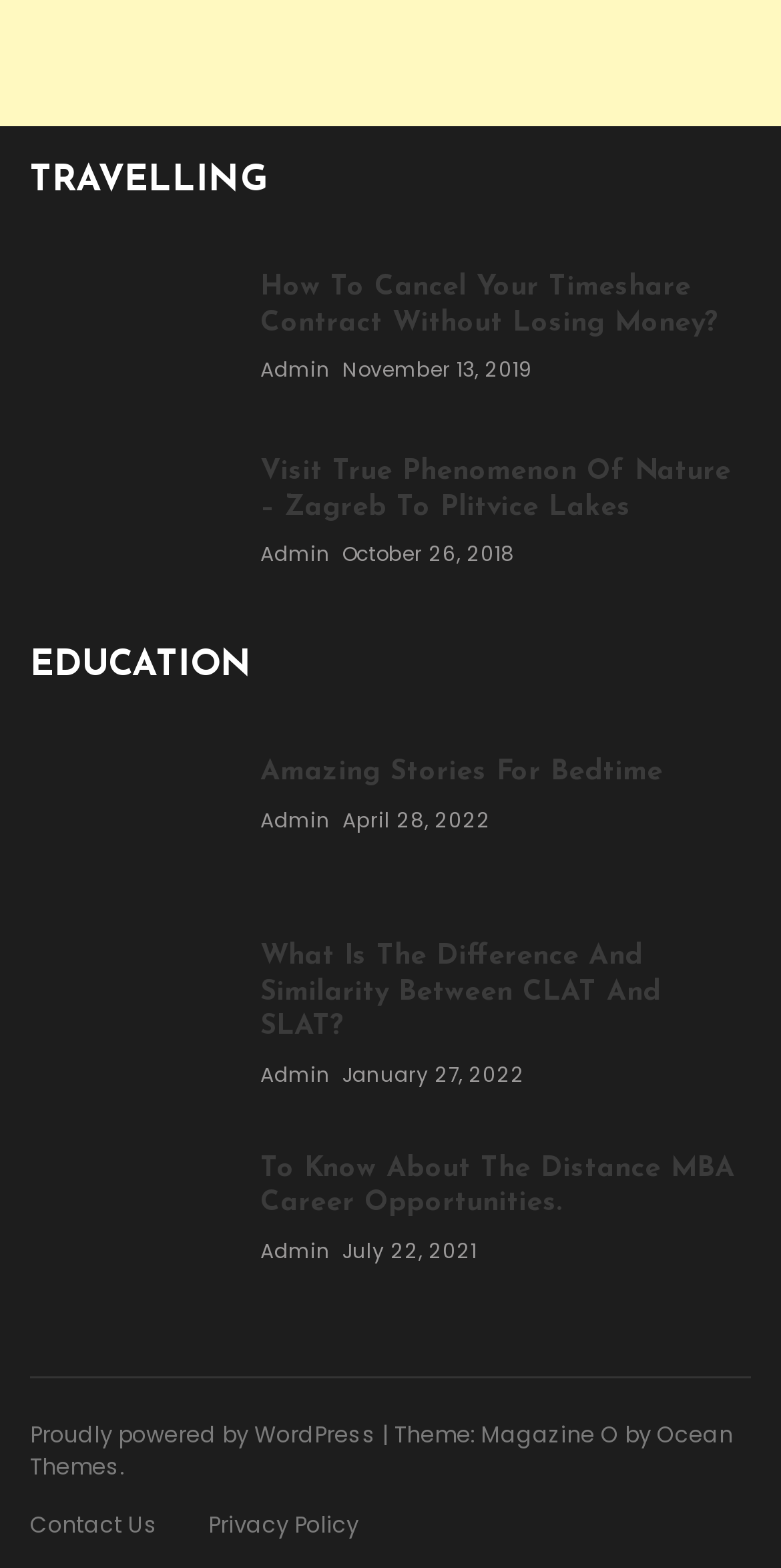Point out the bounding box coordinates of the section to click in order to follow this instruction: "Learn about the difference between CLAT and SLAT".

[0.038, 0.6, 0.292, 0.692]